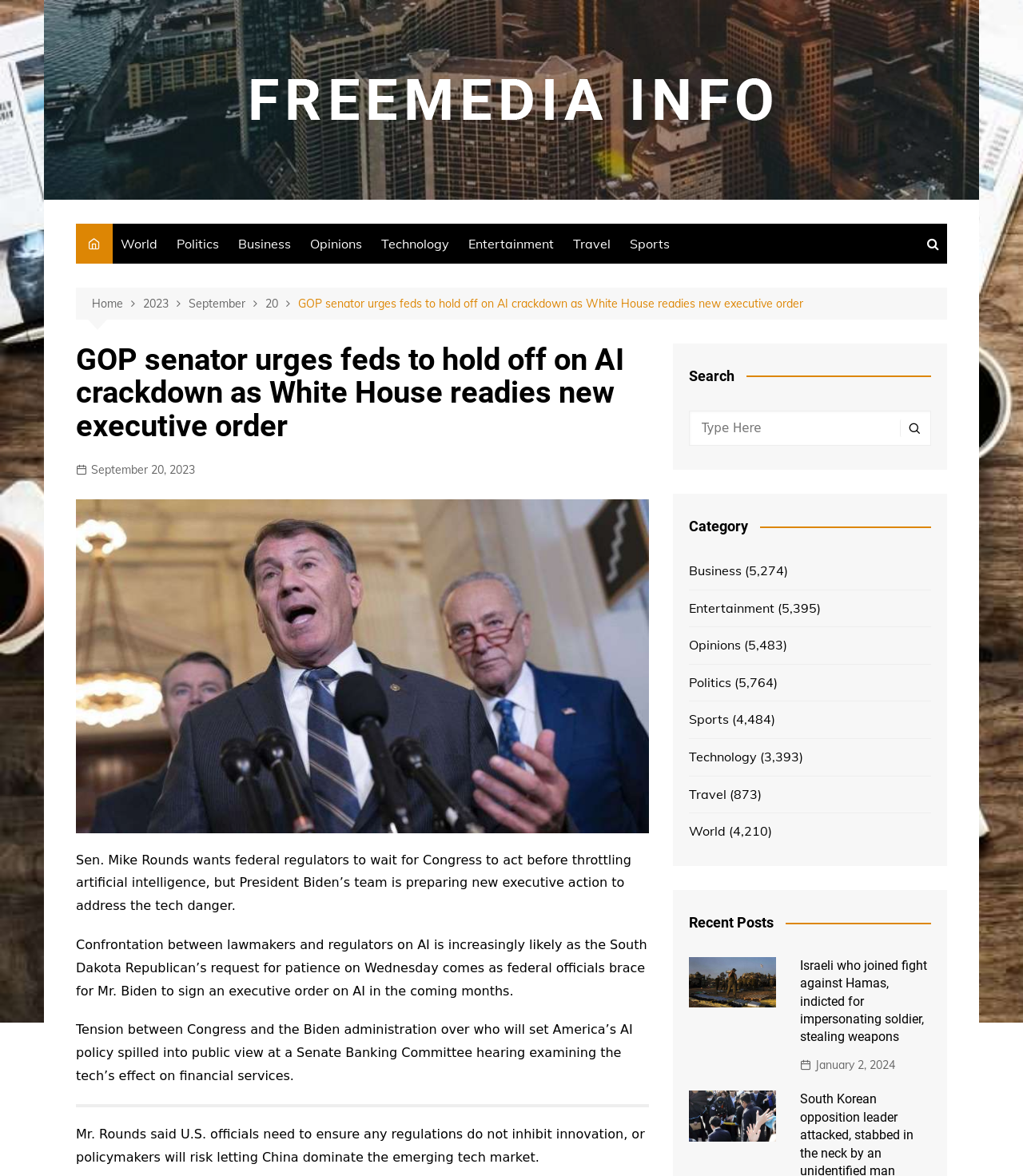Please indicate the bounding box coordinates of the element's region to be clicked to achieve the instruction: "Search for something". Provide the coordinates as four float numbers between 0 and 1, i.e., [left, top, right, bottom].

None